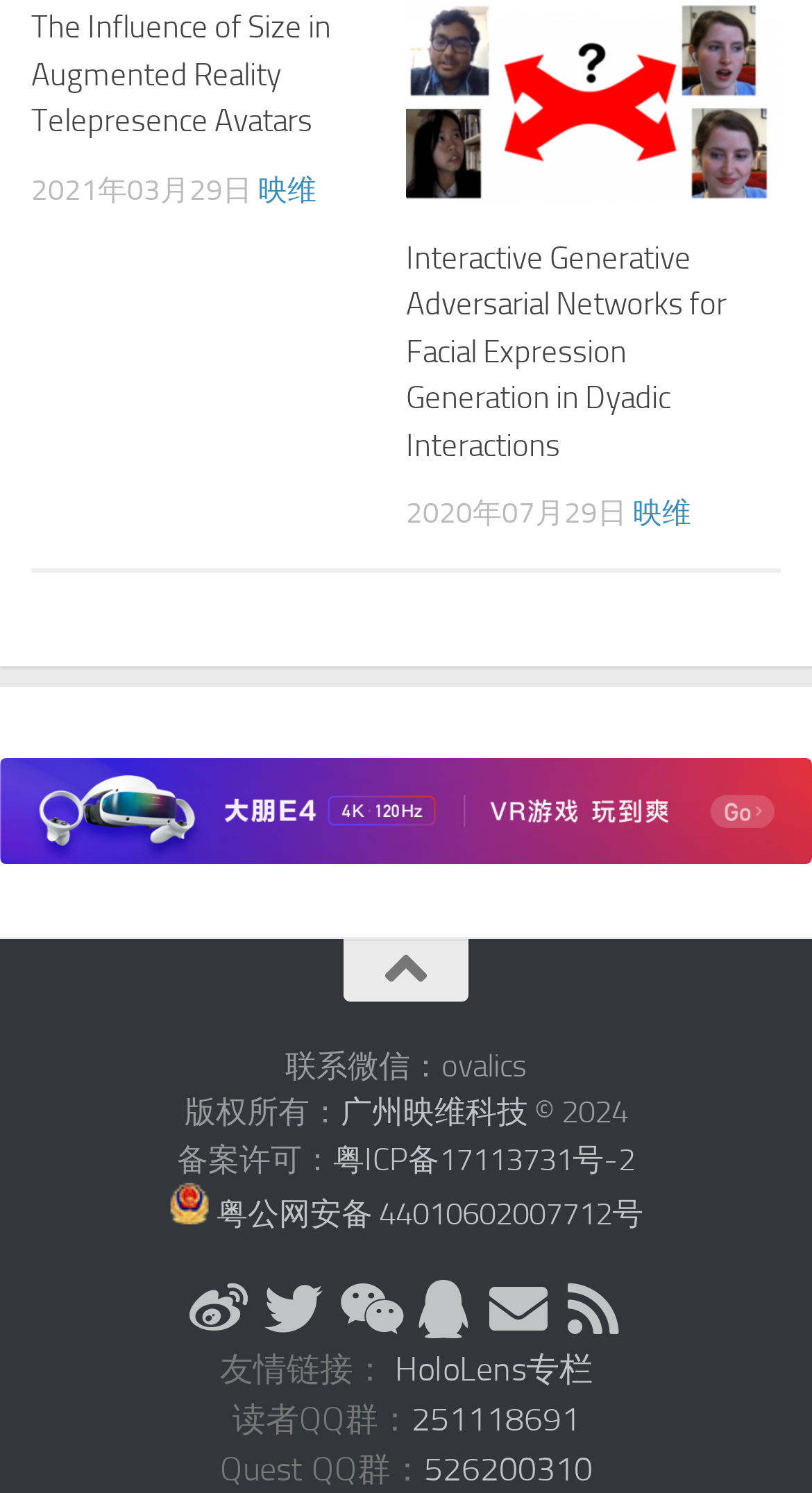How many articles are listed on this page? From the image, respond with a single word or brief phrase.

2